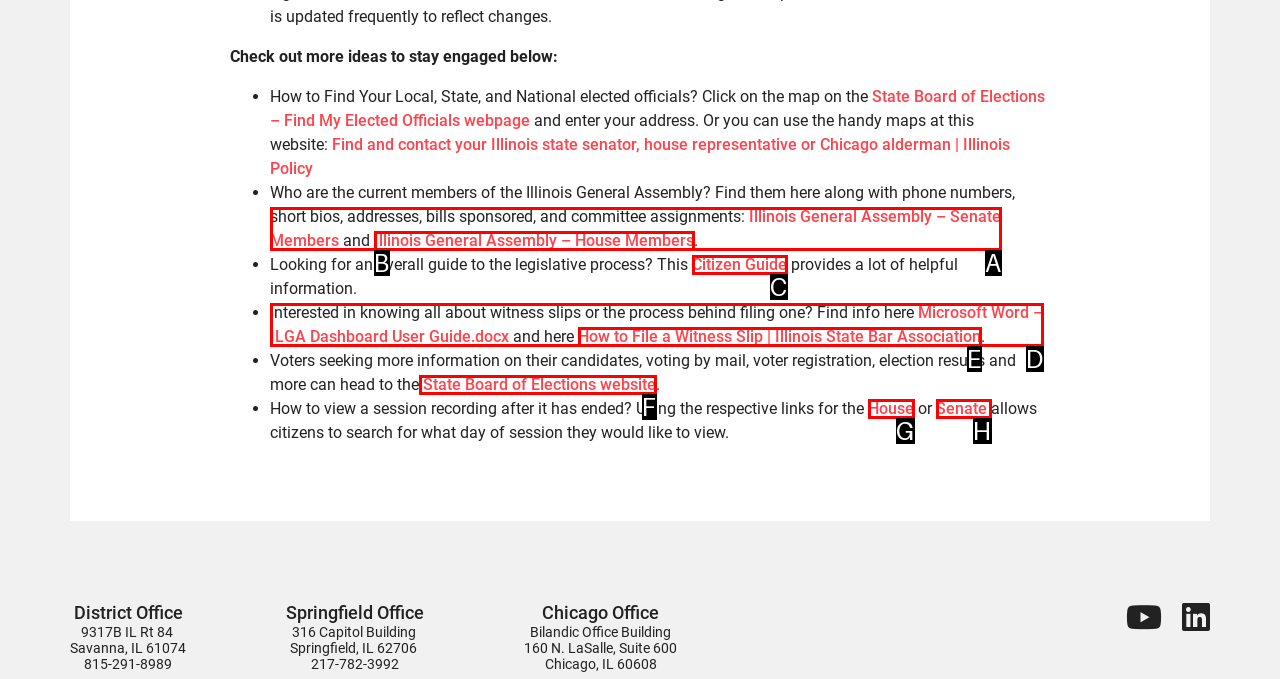What is the letter of the UI element you should click to Open the Citizen Guide? Provide the letter directly.

C